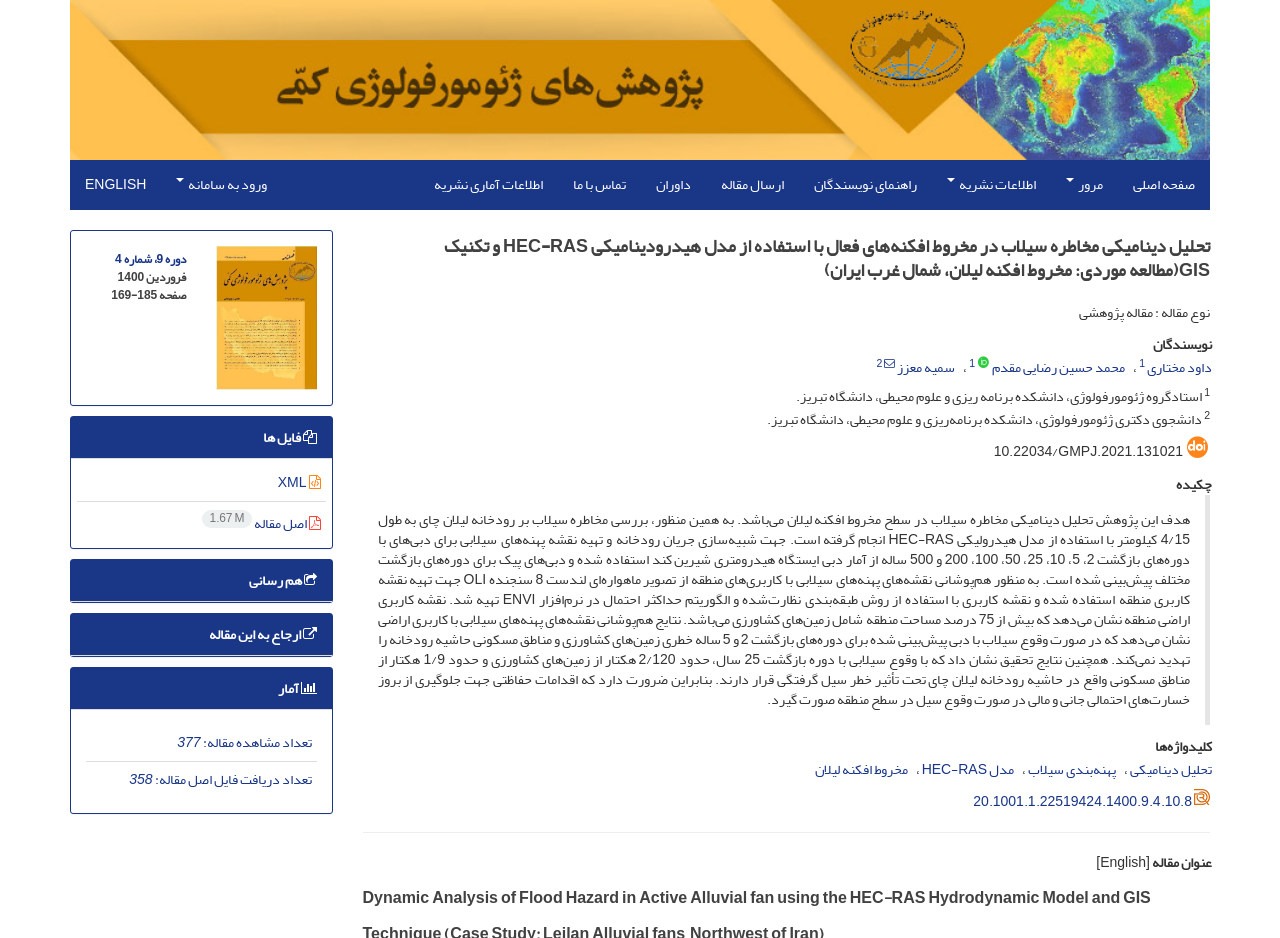Determine the bounding box coordinates for the region that must be clicked to execute the following instruction: "Read the post 'Hello World'".

None